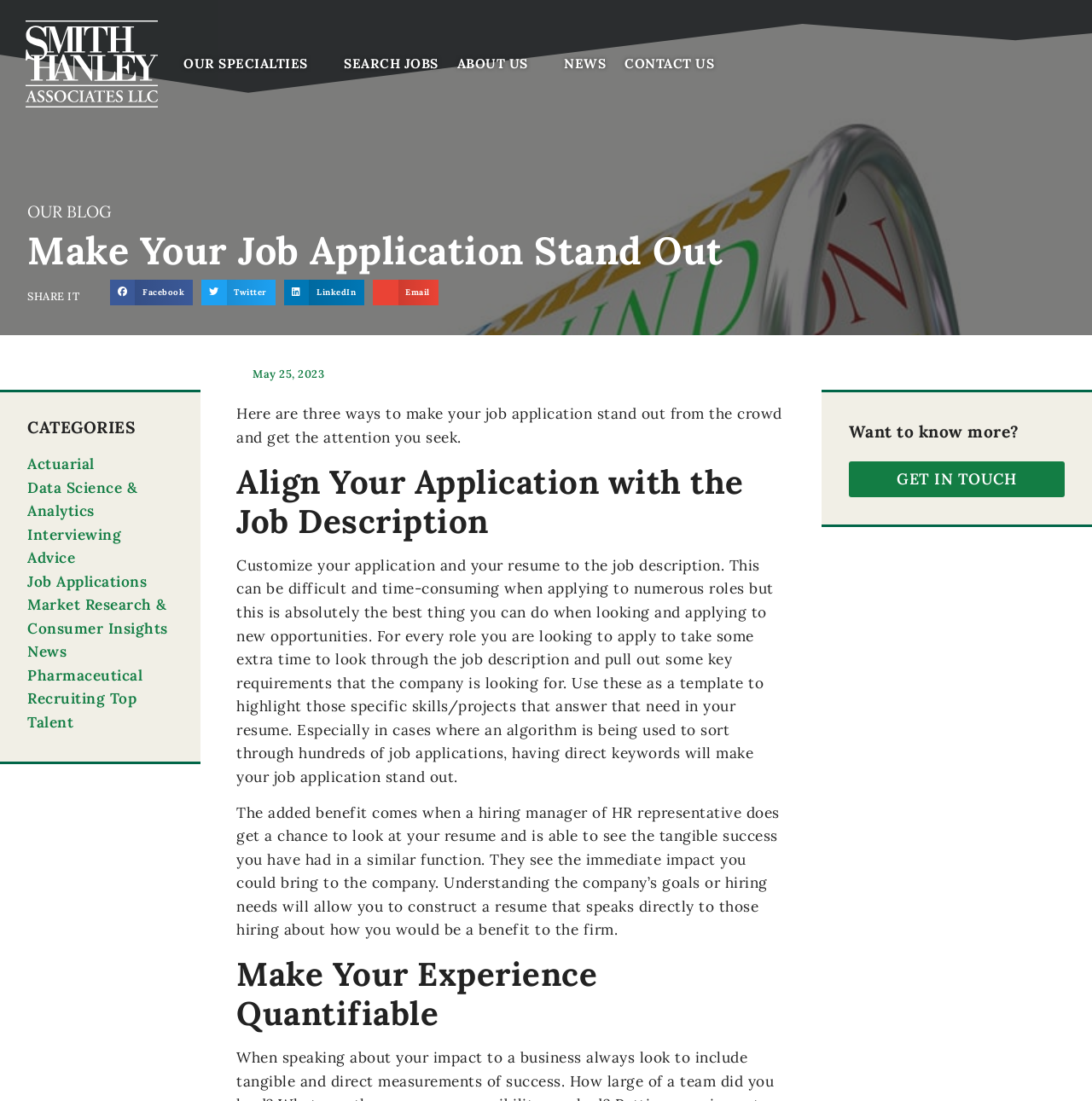What is the name of the company?
Based on the image, please offer an in-depth response to the question.

I determined the answer by looking at the top-left corner of the webpage, where I found the company logo and the text 'Smith Hanley Associates'.